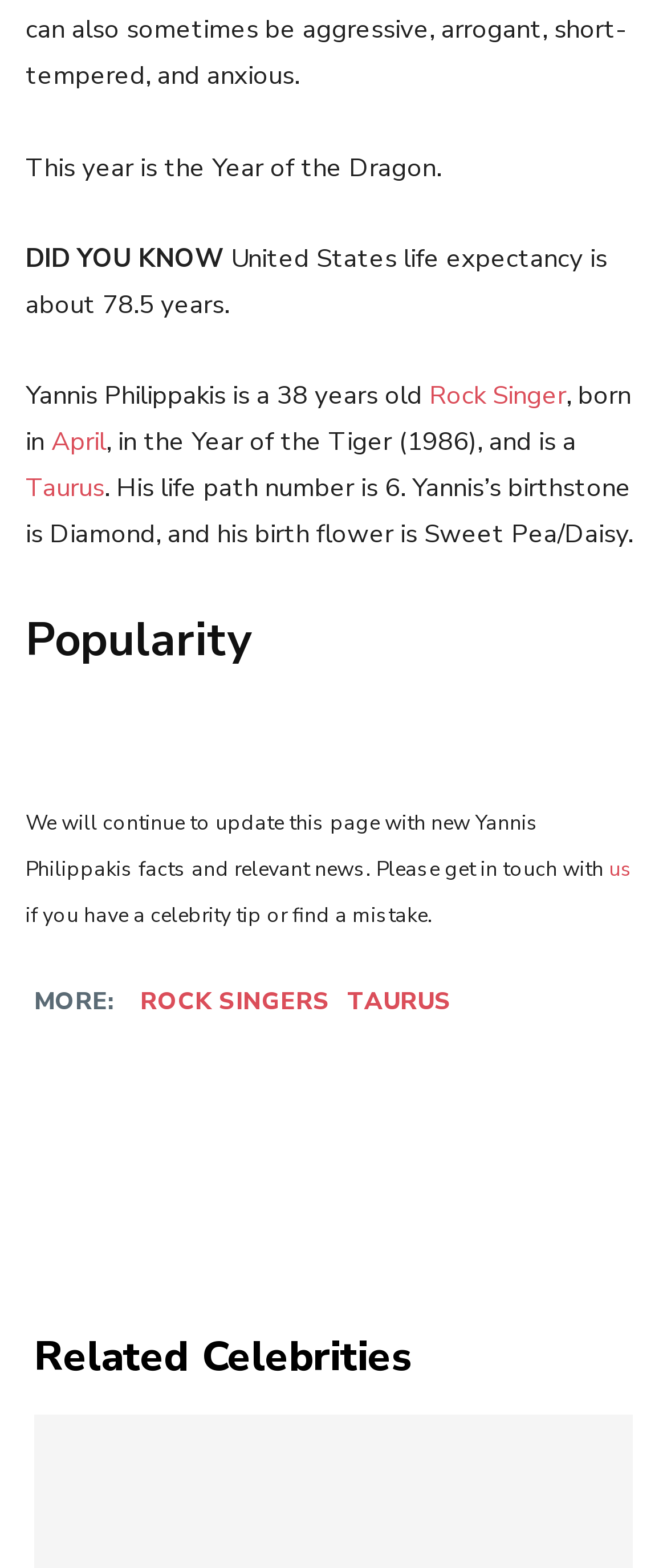Could you highlight the region that needs to be clicked to execute the instruction: "Read about Yannis Philippakis' birthstone"?

[0.038, 0.3, 0.949, 0.351]